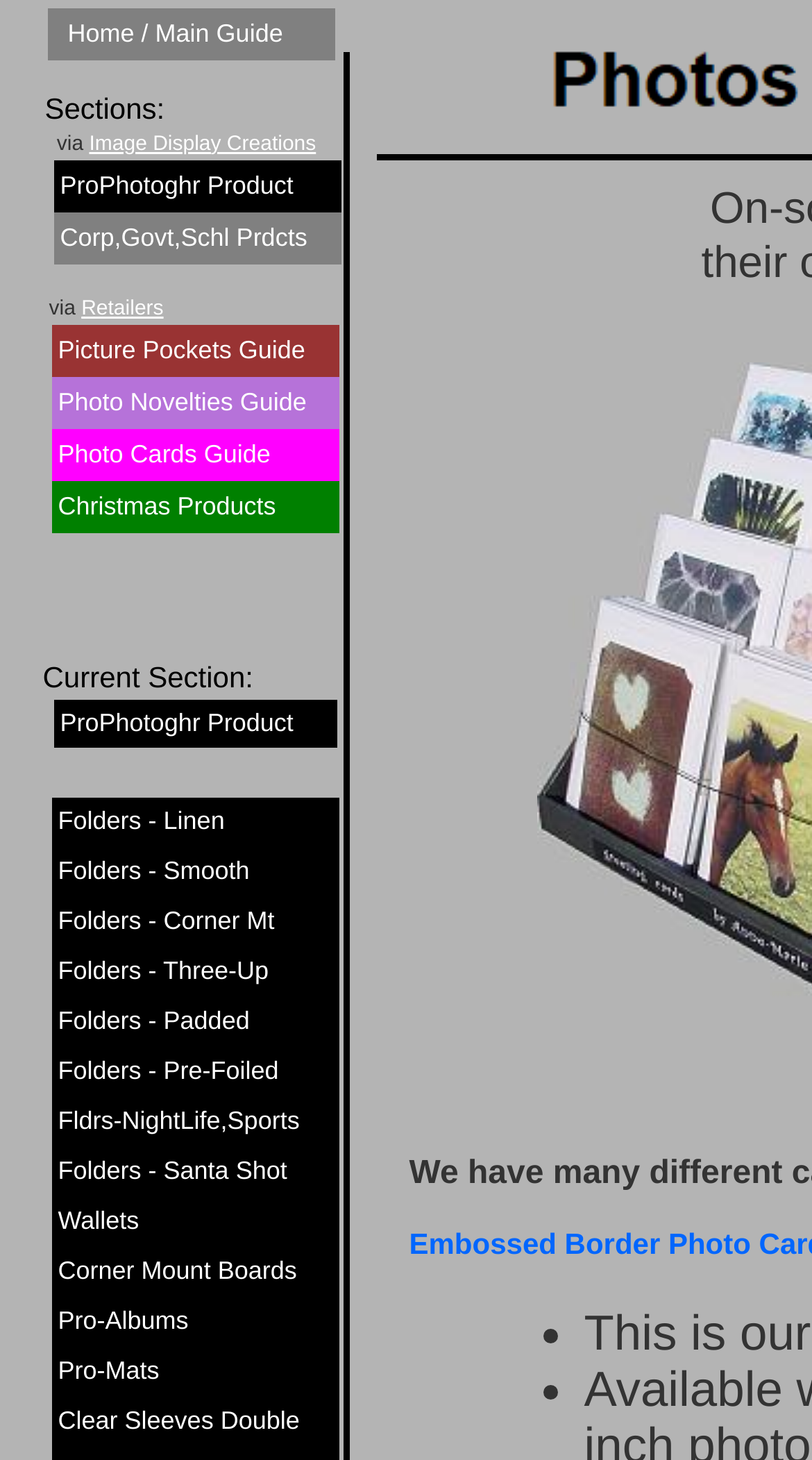Find the bounding box coordinates of the element you need to click on to perform this action: 'Browse Corp,Govt,Schl Prdcts'. The coordinates should be represented by four float values between 0 and 1, in the format [left, top, right, bottom].

[0.074, 0.153, 0.378, 0.173]